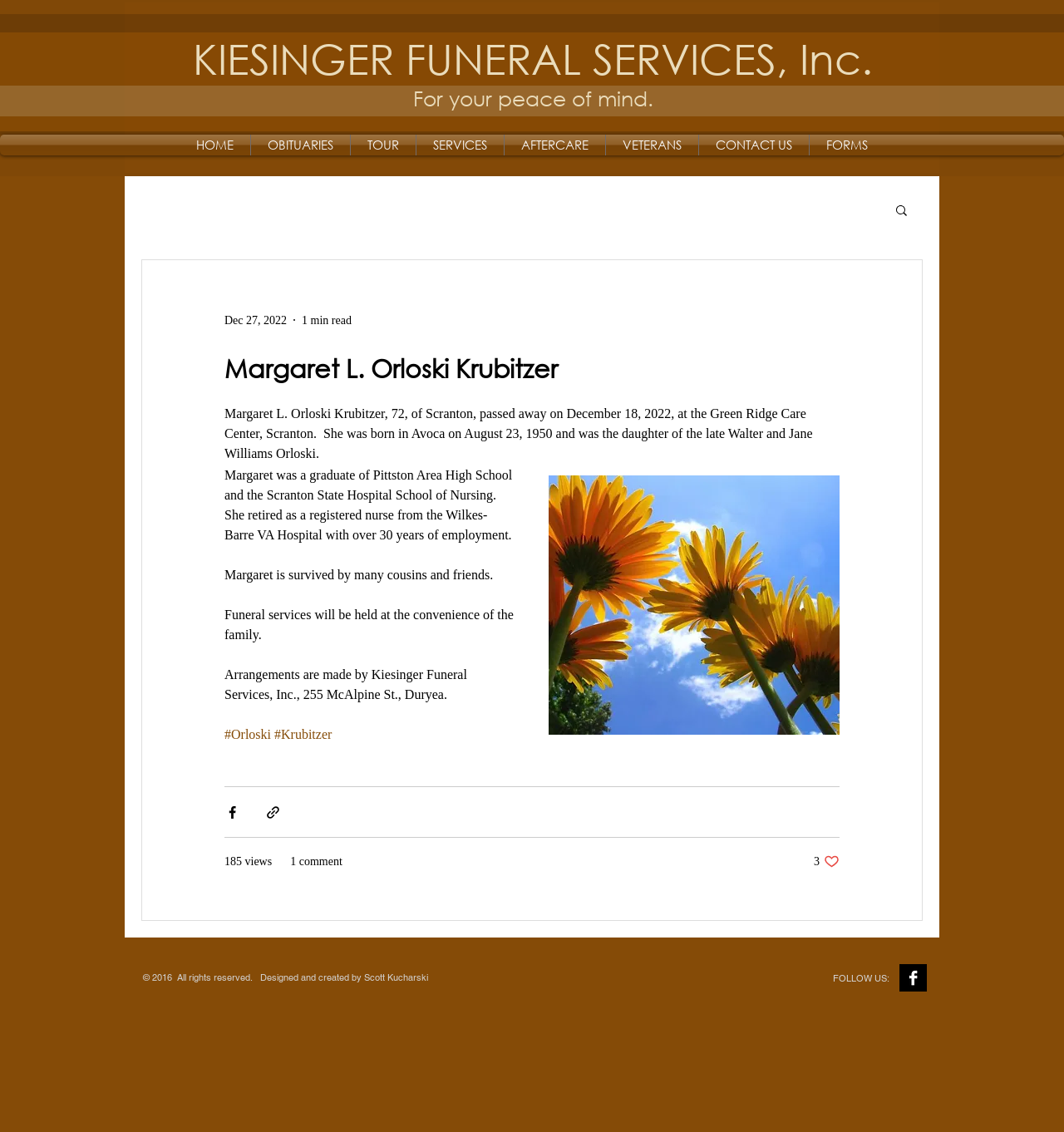Respond with a single word or phrase to the following question:
Where was Margaret born?

Avoca